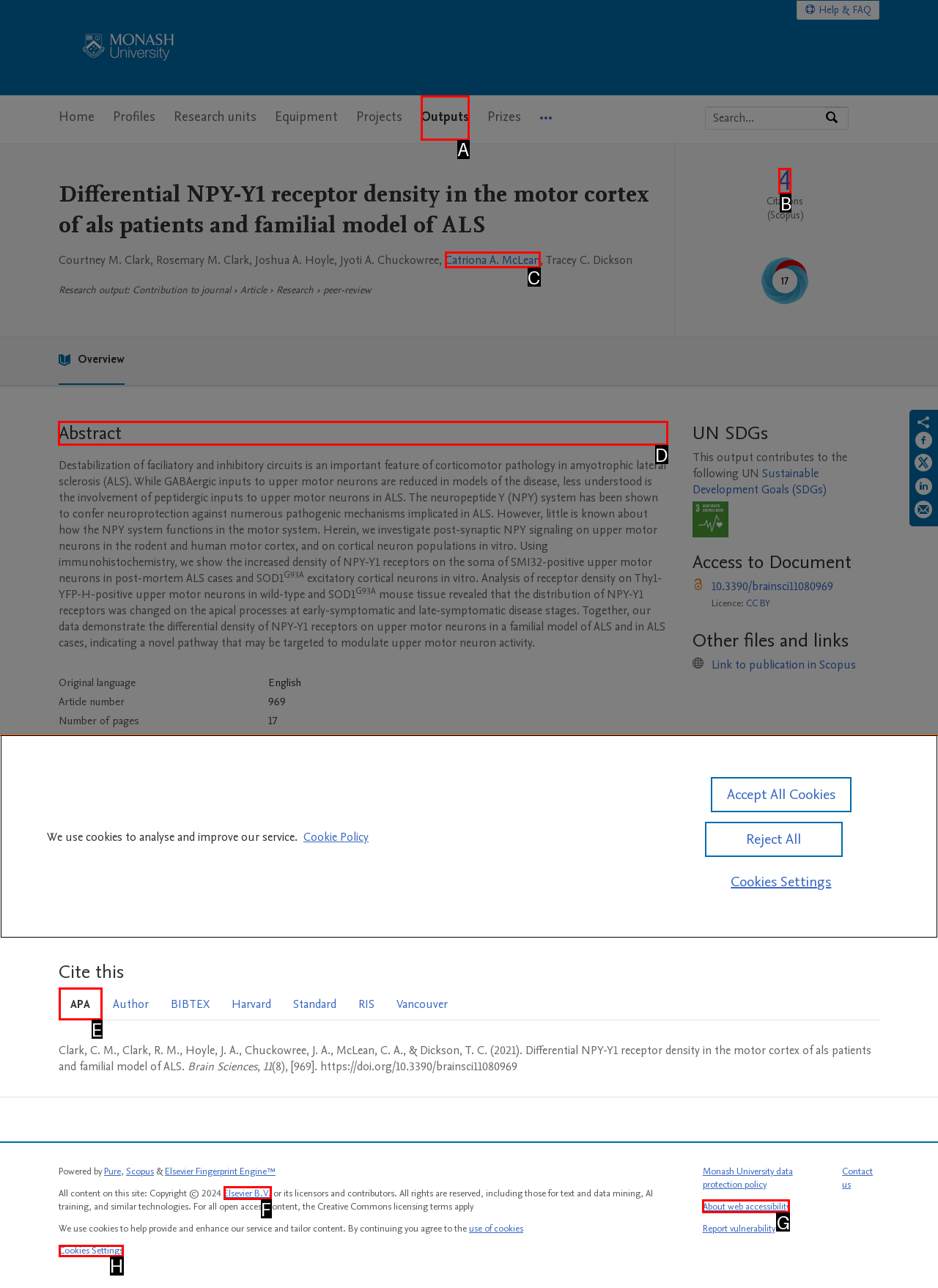Identify the correct letter of the UI element to click for this task: Read the abstract
Respond with the letter from the listed options.

D